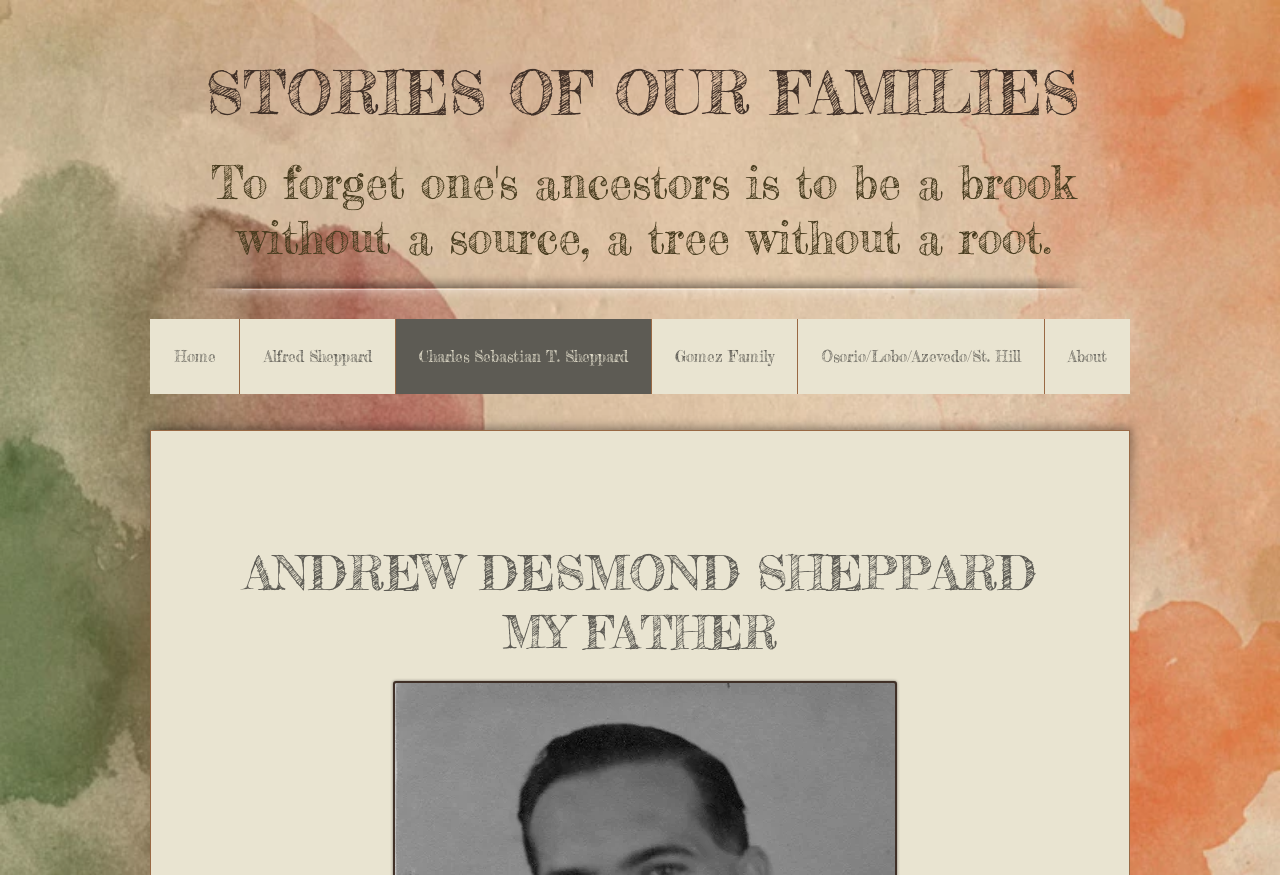Identify the bounding box coordinates for the UI element that matches this description: "About".

[0.816, 0.365, 0.883, 0.45]